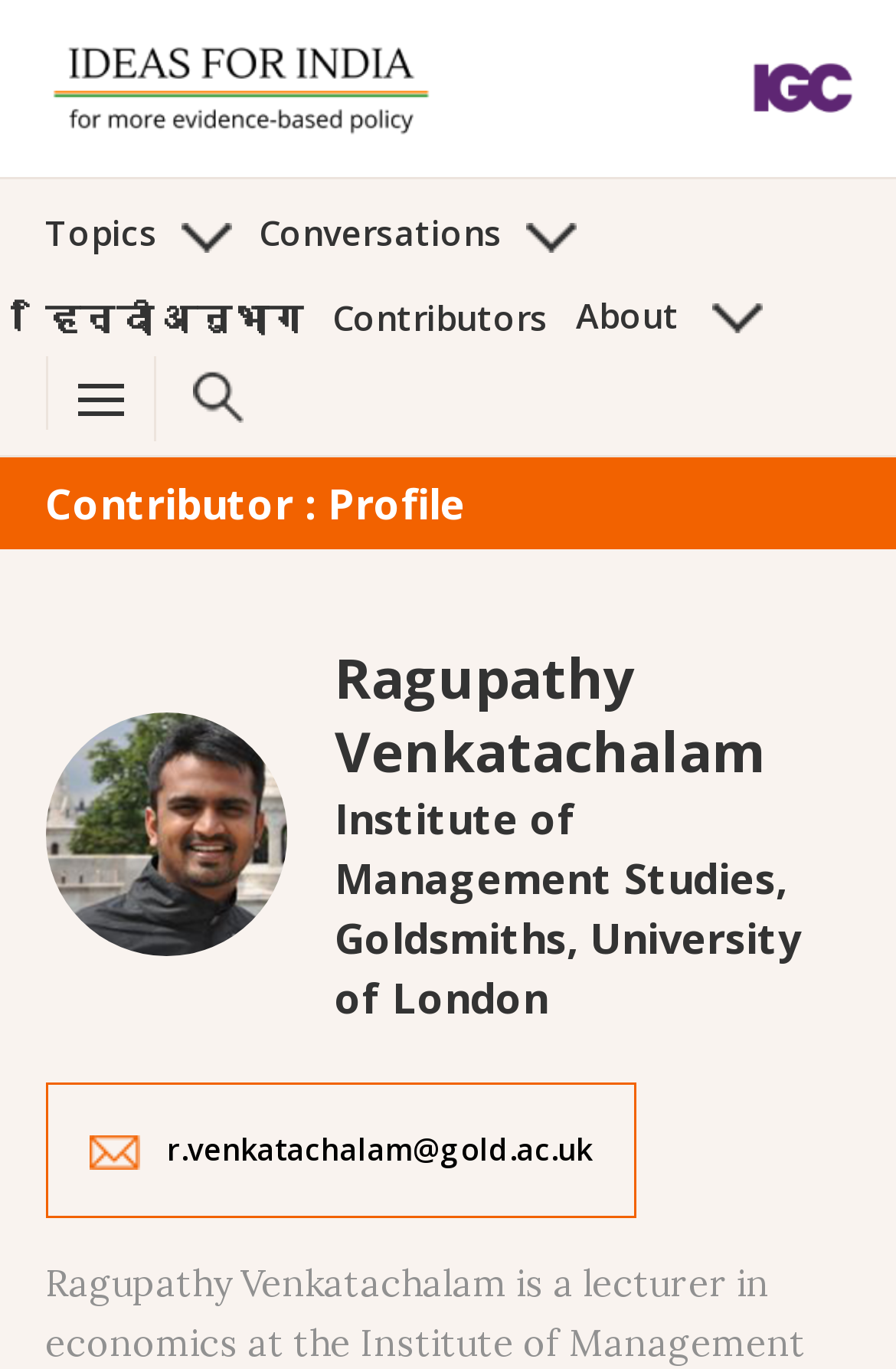What is the name of the contributor?
Answer with a single word or phrase by referring to the visual content.

Ragupathy Venkatachalam